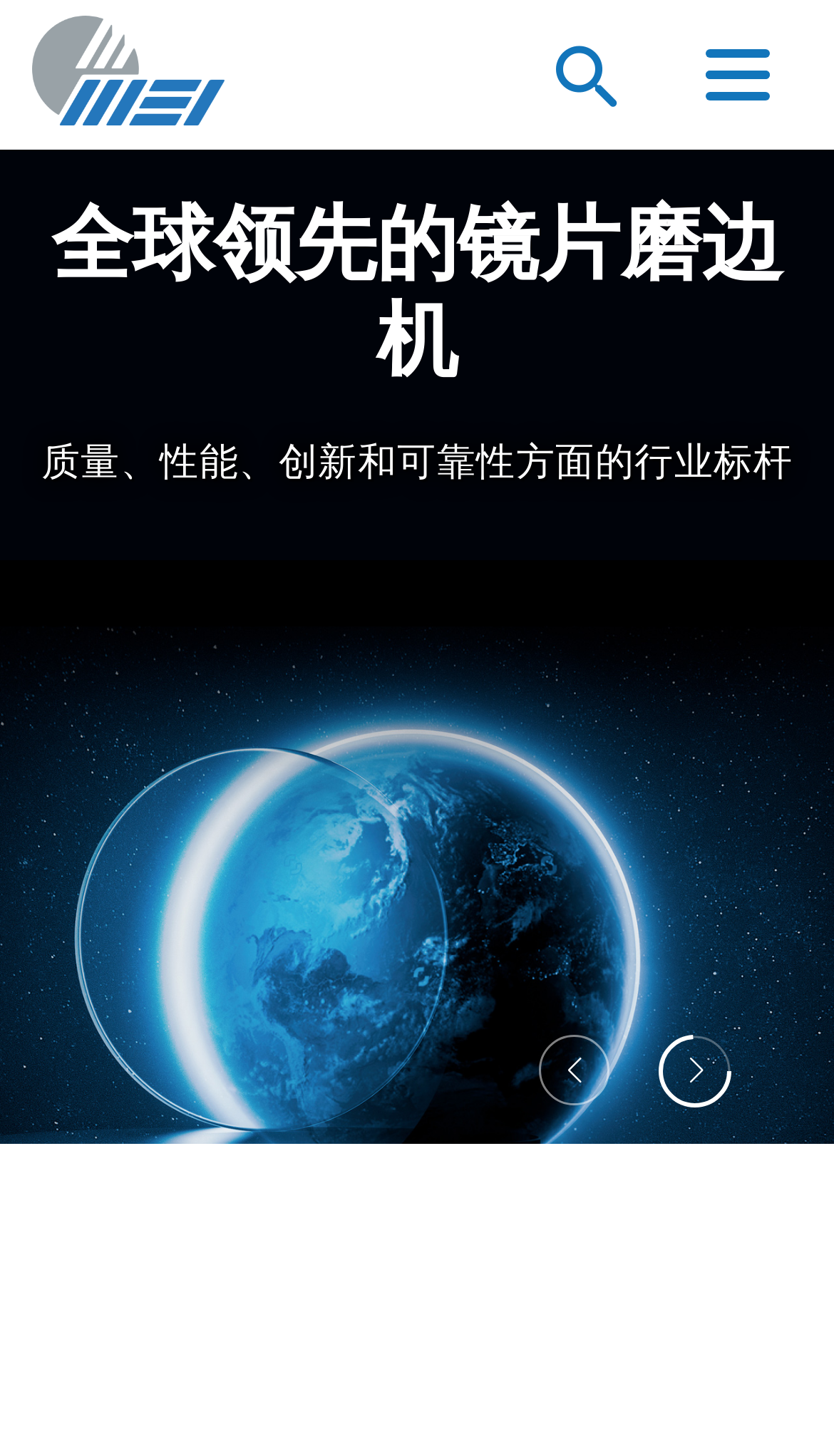Using the webpage screenshot, locate the HTML element that fits the following description and provide its bounding box: "aria-label="Previous slide"".

[0.654, 0.704, 0.723, 0.768]